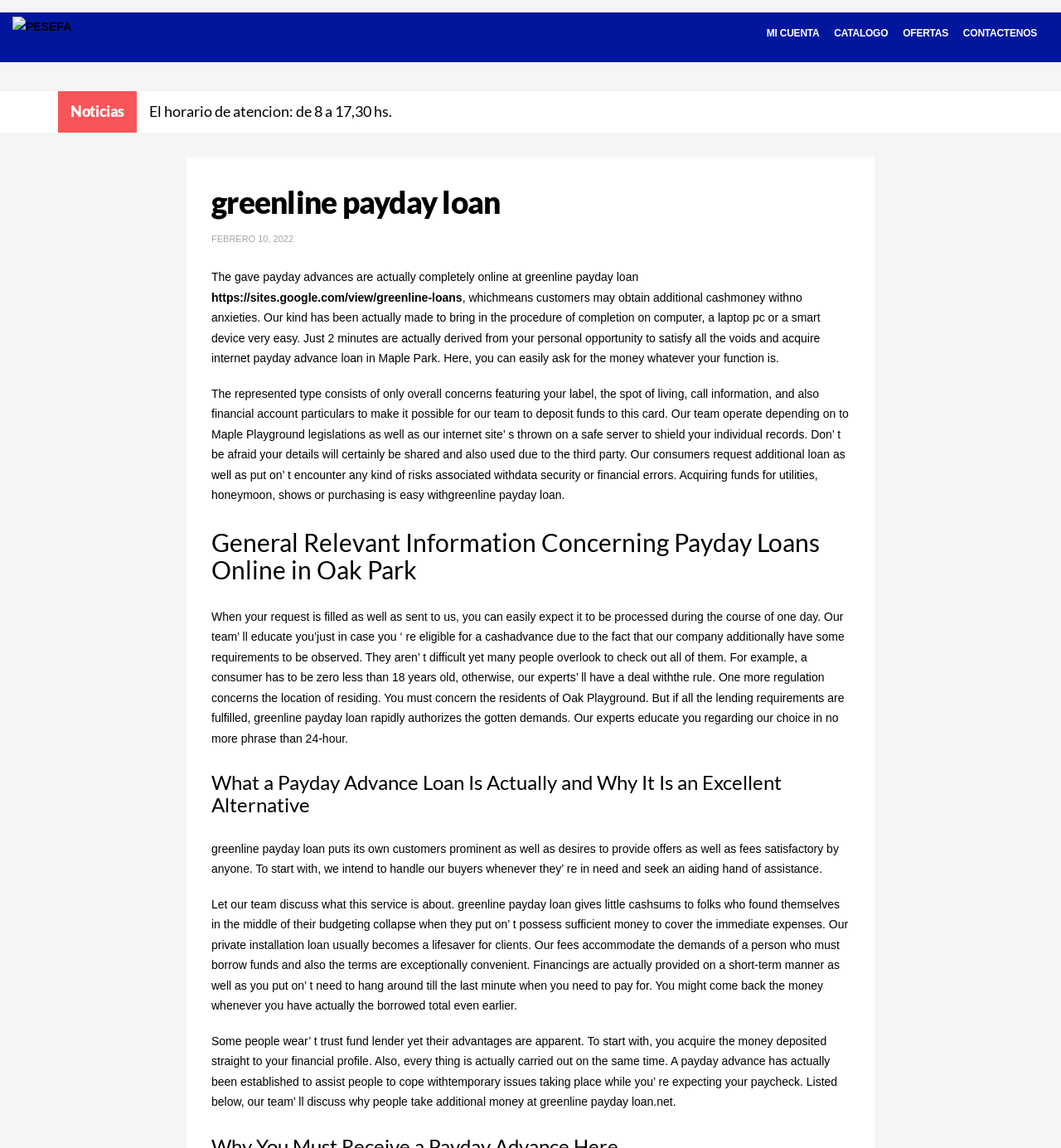Reply to the question below using a single word or brief phrase:
What is the minimum age requirement for a loan?

18 years old